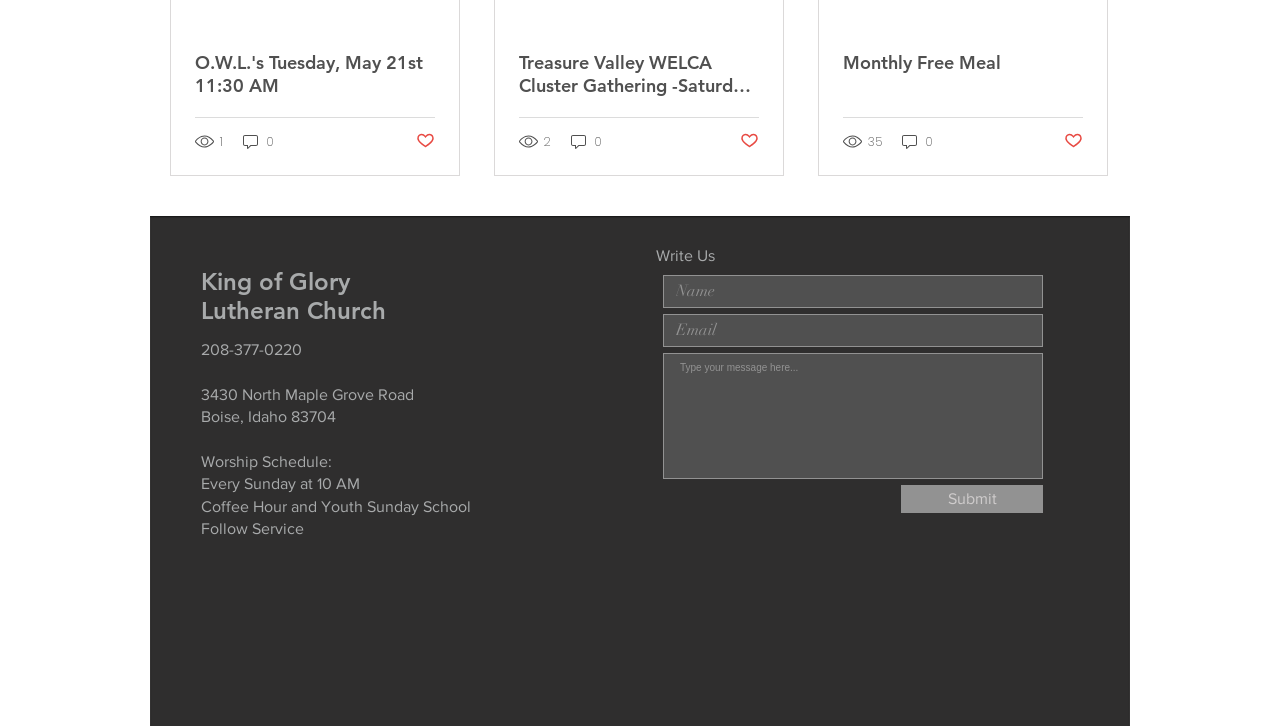Please determine the bounding box coordinates for the element that should be clicked to follow these instructions: "Write your name in the input field".

[0.518, 0.379, 0.815, 0.424]